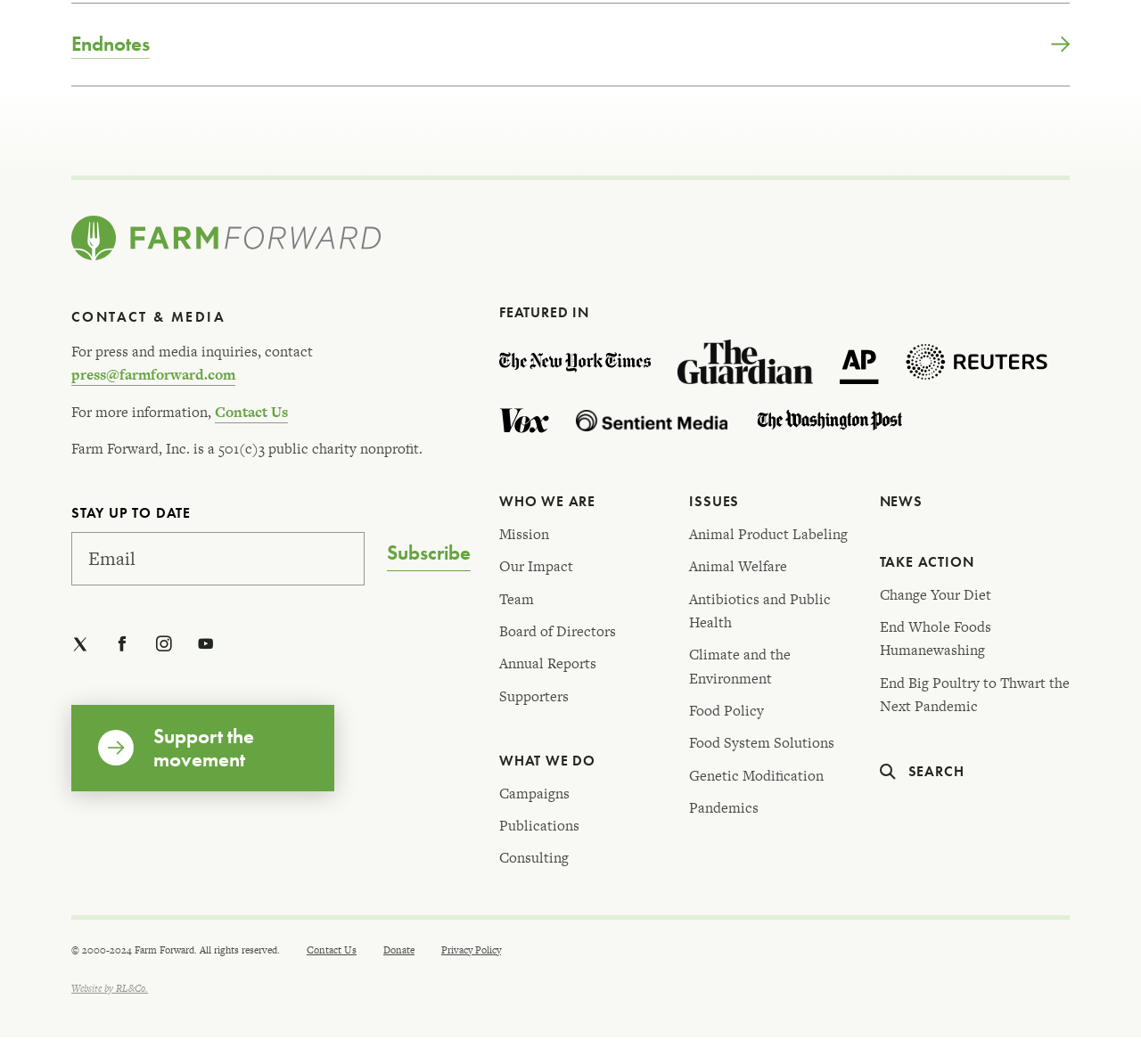Determine the bounding box coordinates of the clickable region to carry out the instruction: "Learn more about Farm Forward's mission".

[0.438, 0.492, 0.481, 0.512]